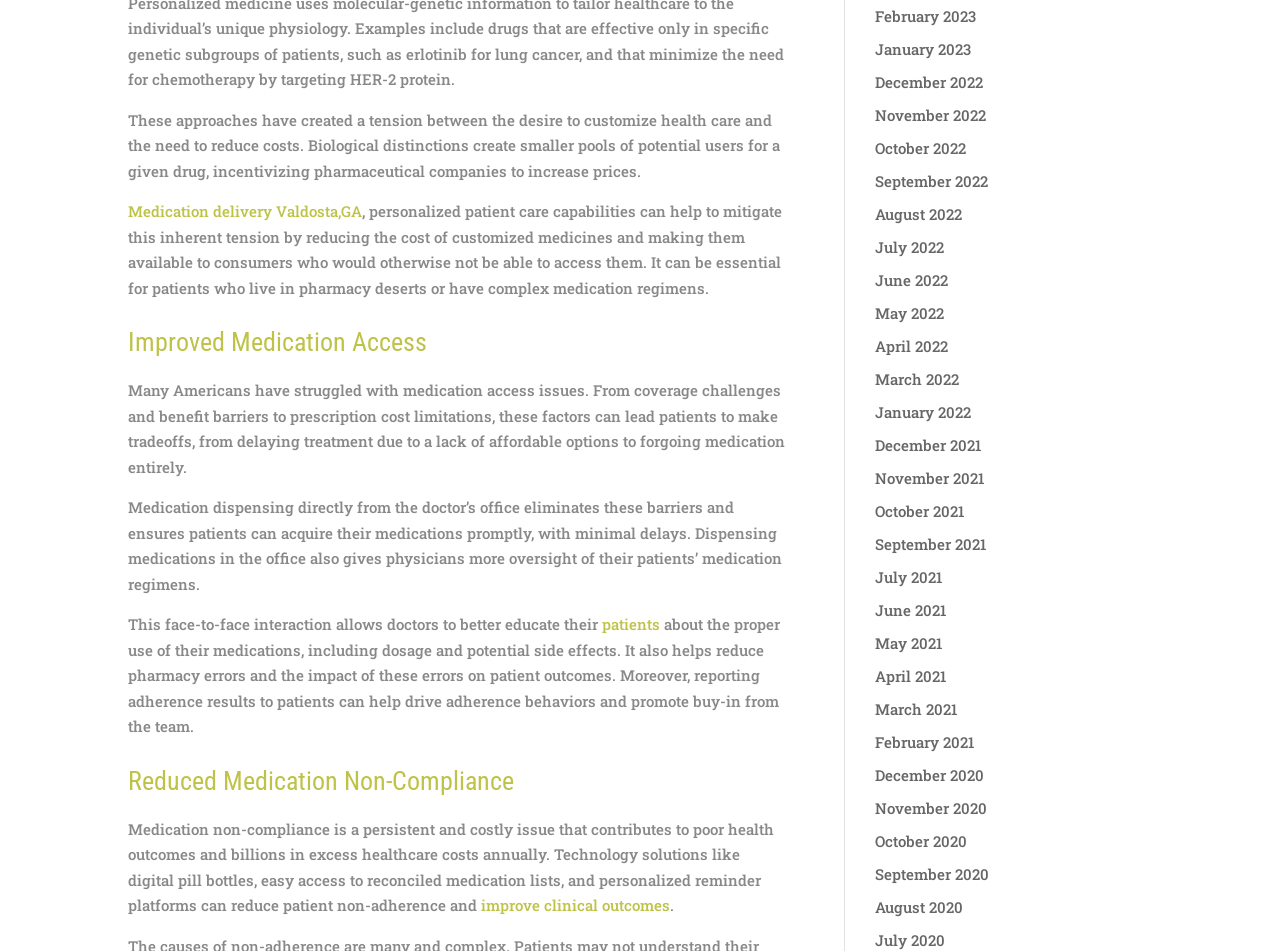Predict the bounding box coordinates of the area that should be clicked to accomplish the following instruction: "Click on 'Medication delivery Valdosta,GA'". The bounding box coordinates should consist of four float numbers between 0 and 1, i.e., [left, top, right, bottom].

[0.1, 0.212, 0.283, 0.233]